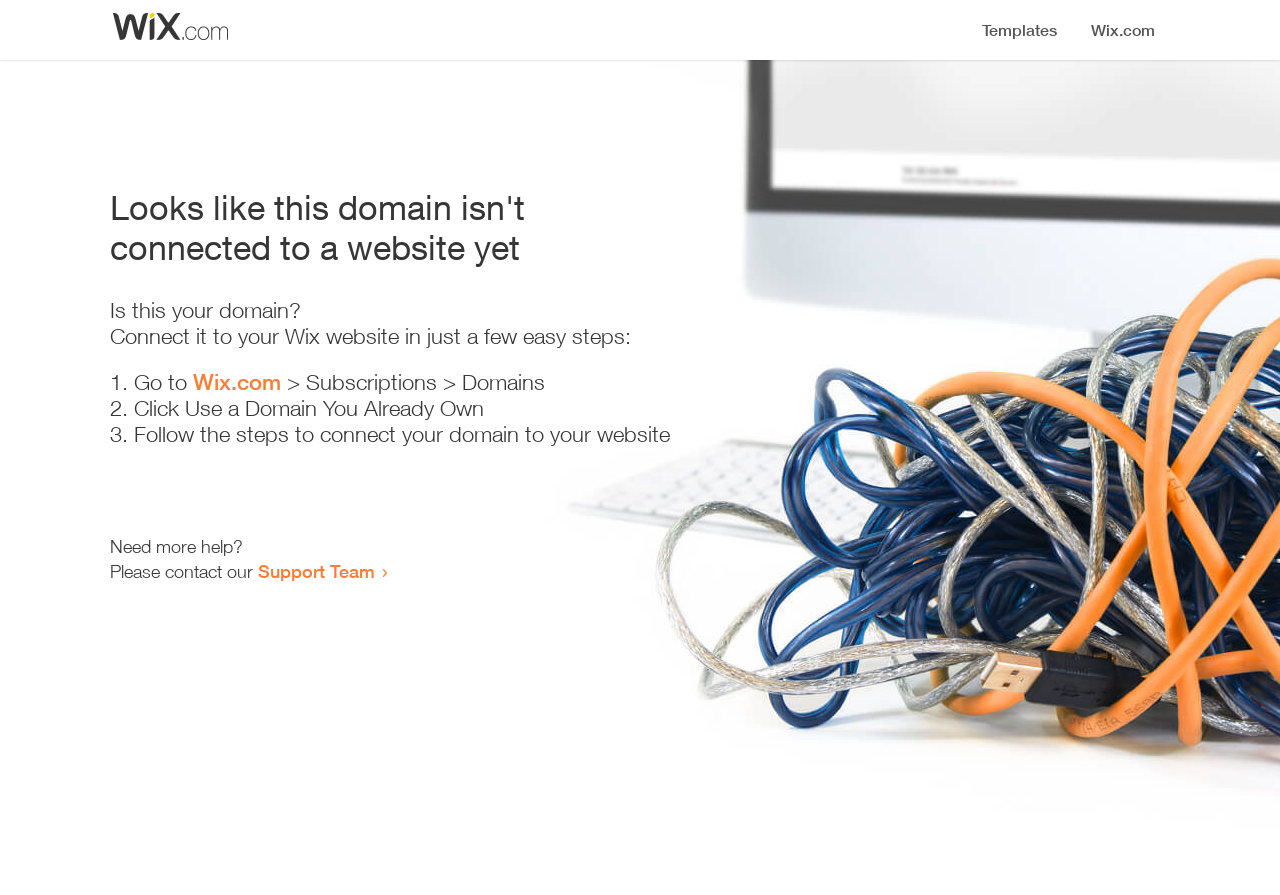Extract the heading text from the webpage.

Looks like this domain isn't
connected to a website yet